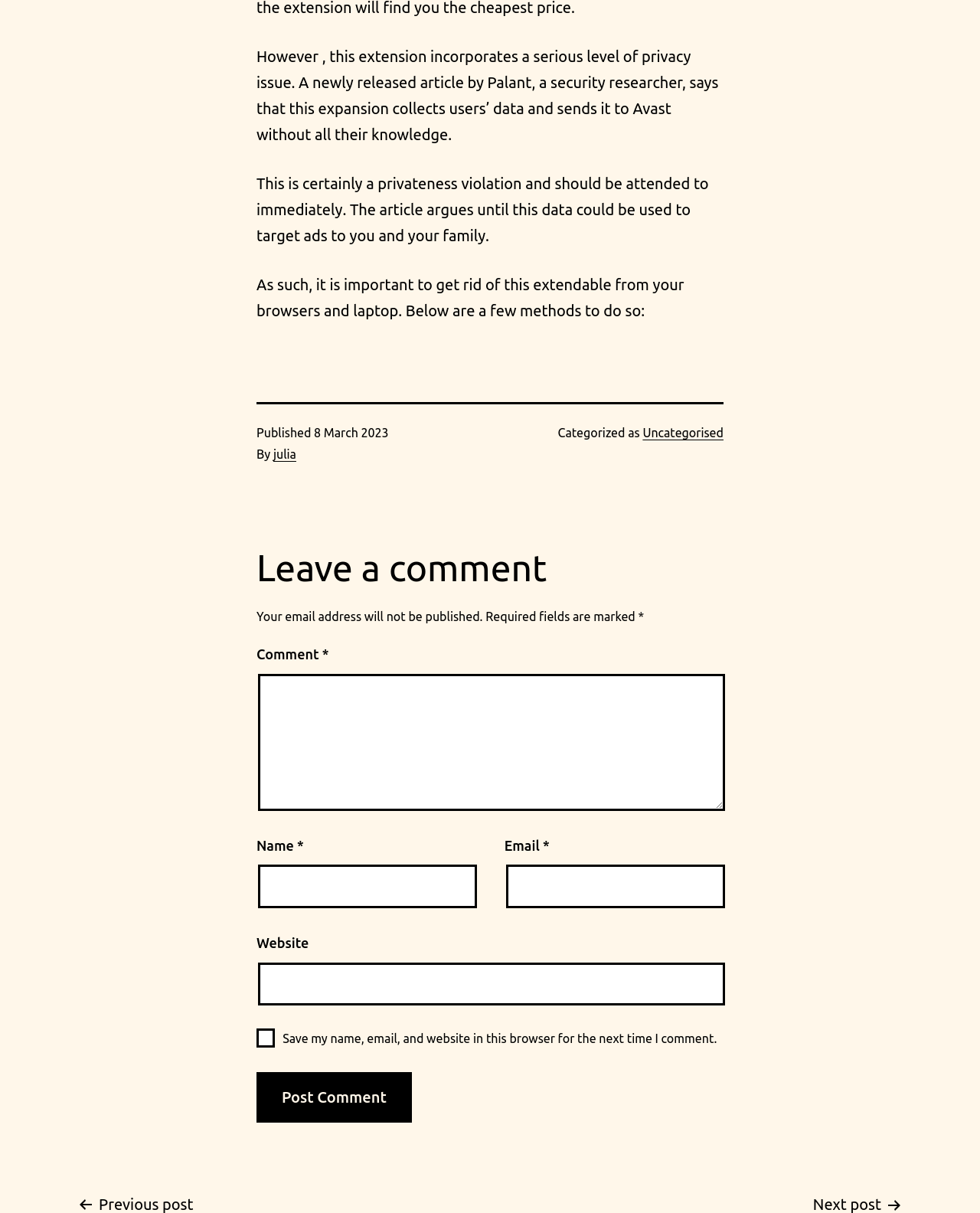Provide a brief response to the question below using a single word or phrase: 
What is the topic of the article?

Privacy issue